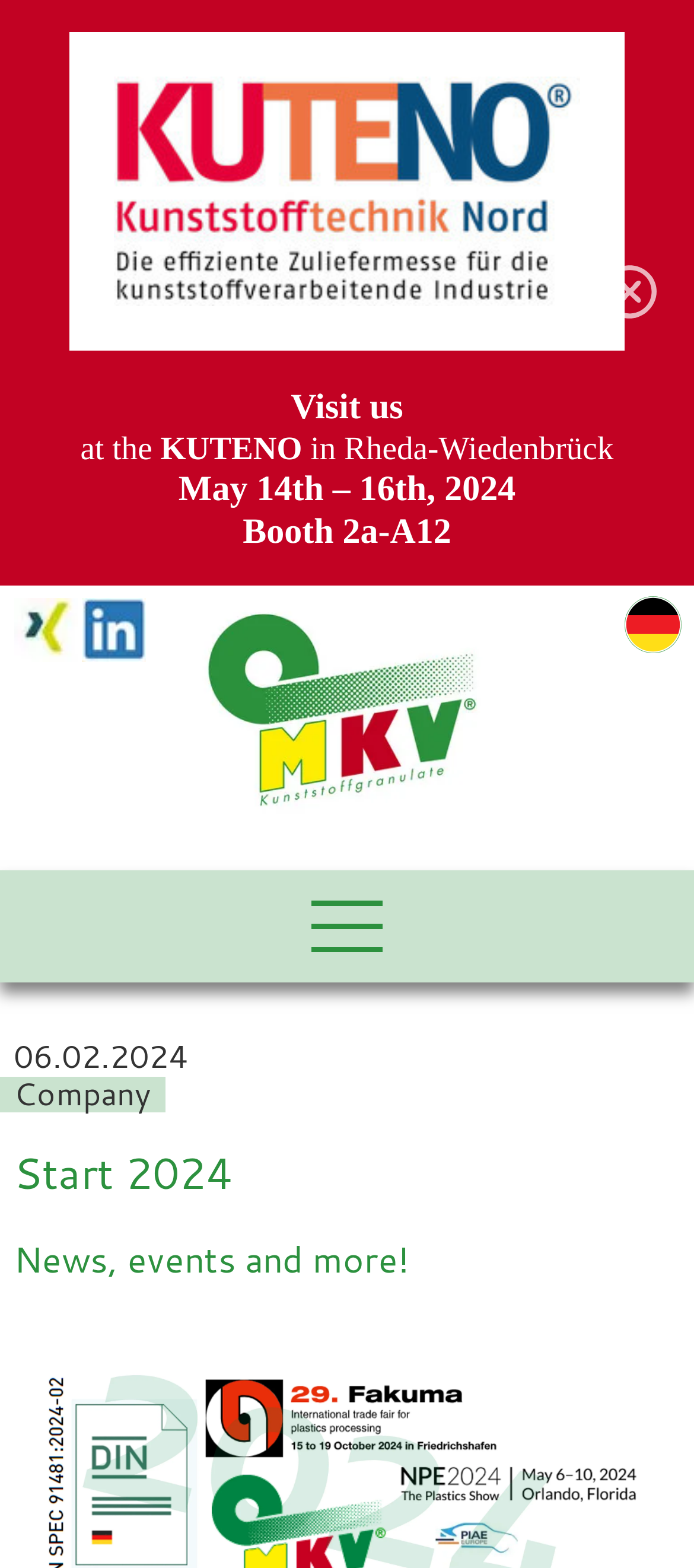What is the booth number?
Using the visual information, answer the question in a single word or phrase.

2a-A12